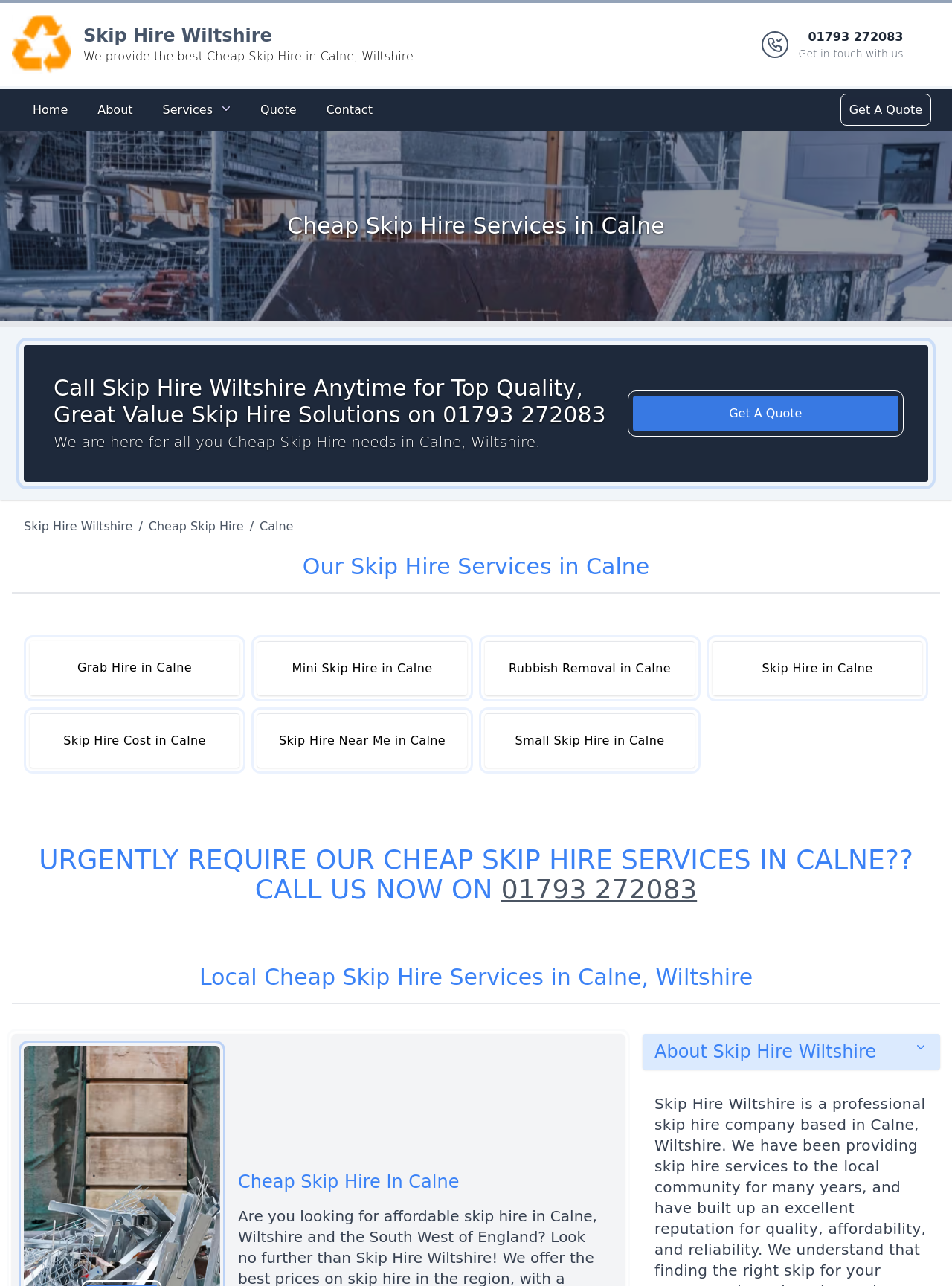Please indicate the bounding box coordinates of the element's region to be clicked to achieve the instruction: "Navigate to the Services page". Provide the coordinates as four float numbers between 0 and 1, i.e., [left, top, right, bottom].

[0.161, 0.074, 0.252, 0.097]